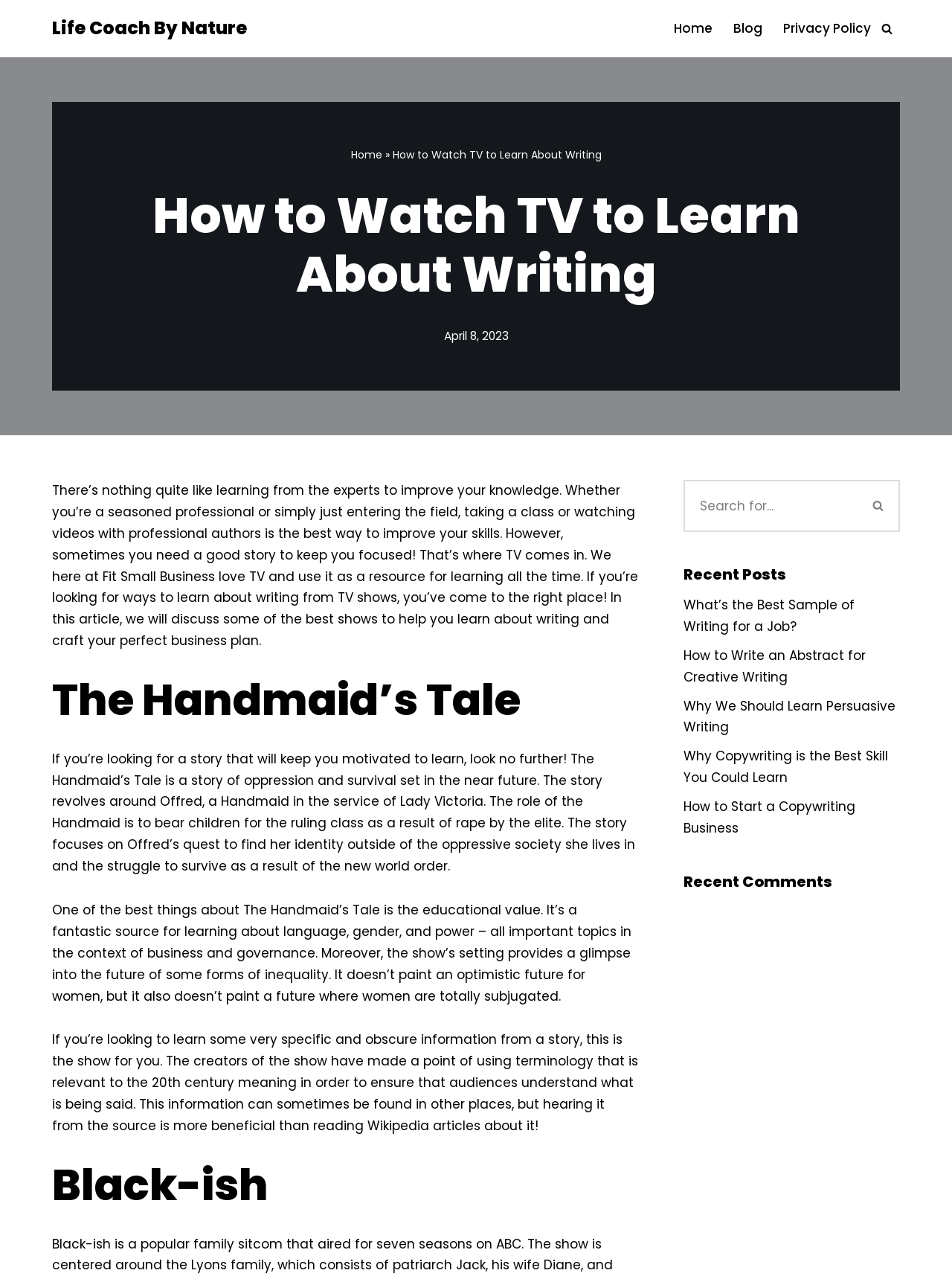Offer a meticulous caption that includes all visible features of the webpage.

This webpage is about learning from experts and improving knowledge, specifically in the field of writing. At the top left, there is a link to skip to the content. Next to it, there is a link to "Life Coach By Nature". On the top right, there is a primary navigation menu with links to "Home", "Blog", and "Privacy Policy". A search link with a magnifying glass icon is located at the top right corner.

Below the navigation menu, there is a large heading that reads "How to Watch TV to Learn About Writing". Underneath, there is a time stamp indicating the article was published on April 8, 2023. The main content of the article is divided into sections, each discussing a different TV show that can help with learning about writing.

The first section is about "The Handmaid's Tale", a story of oppression and survival set in the near future. The text describes the show's plot and its educational value, covering topics such as language, gender, and power.

The second section is about "Black-ish", but the content is not fully provided in the accessibility tree.

On the right side of the page, there is a complementary section with a search box and a list of recent posts, including links to articles about writing, such as "What's the Best Sample of Writing for a Job?" and "How to Write an Abstract for Creative Writing". Below the recent posts, there is a section for recent comments.